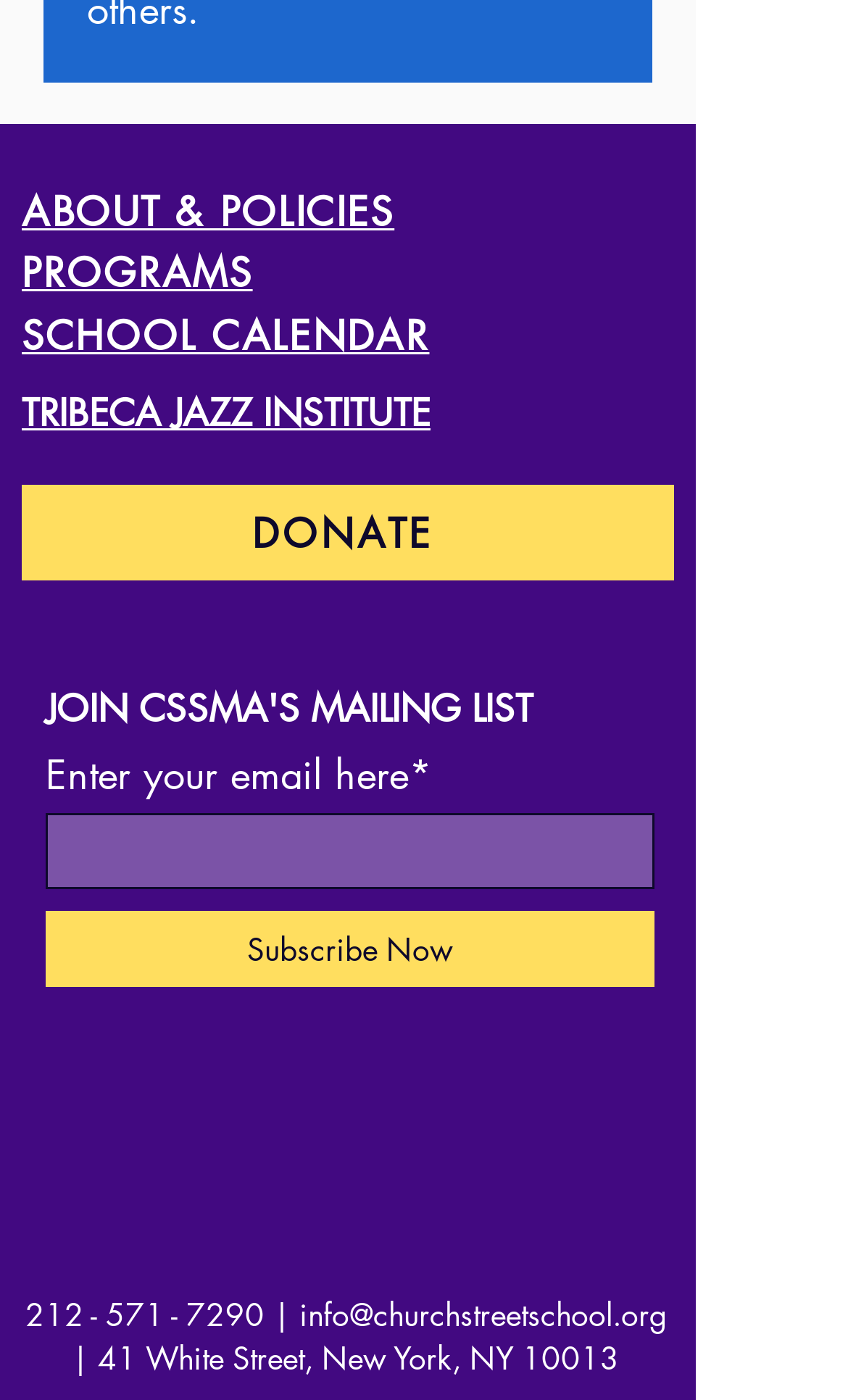Please answer the following question using a single word or phrase: 
What is the name of the jazz institute?

Tribeca Jazz Institute